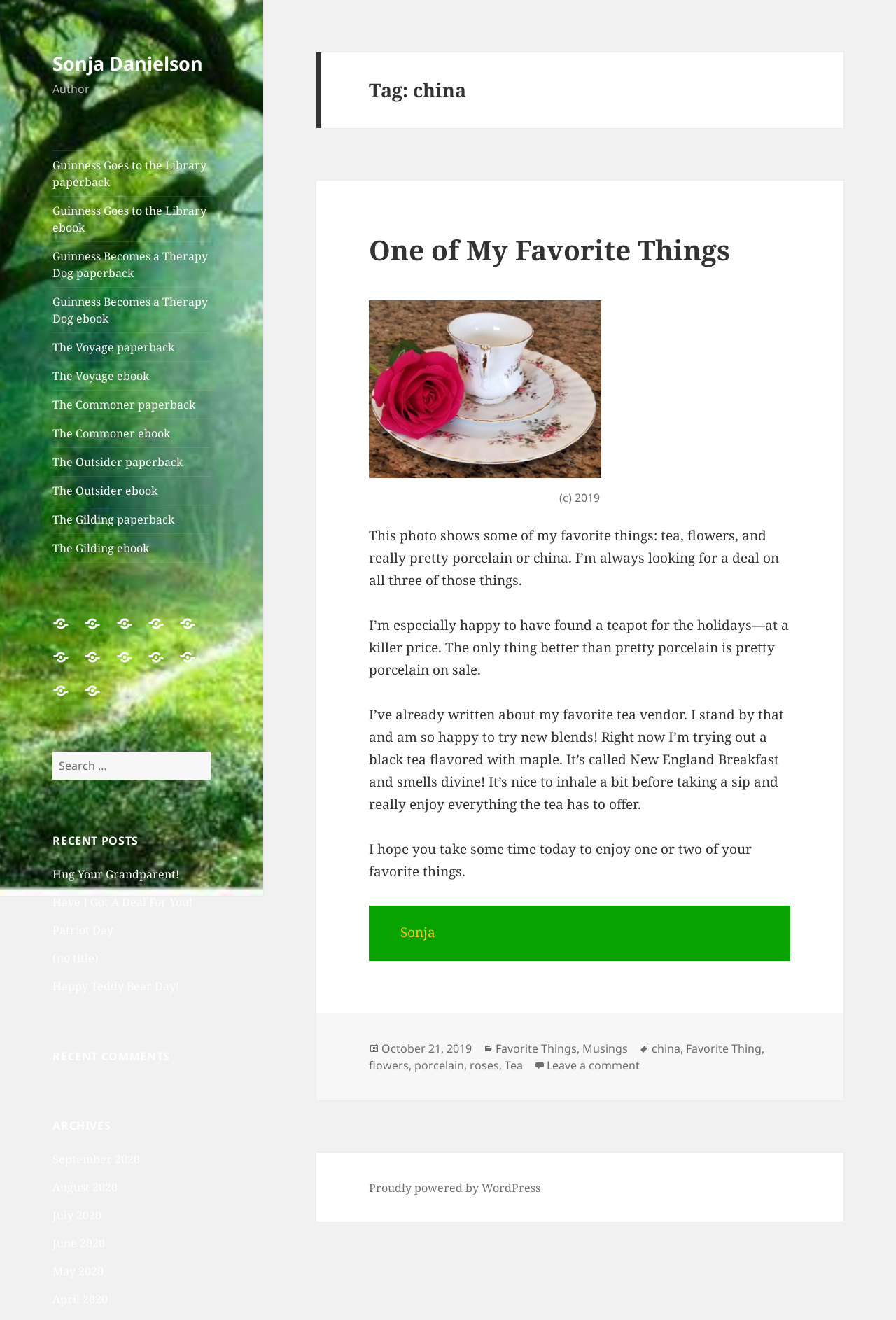Determine the bounding box of the UI component based on this description: "September 2020". The bounding box coordinates should be four float values between 0 and 1, i.e., [left, top, right, bottom].

[0.059, 0.872, 0.156, 0.884]